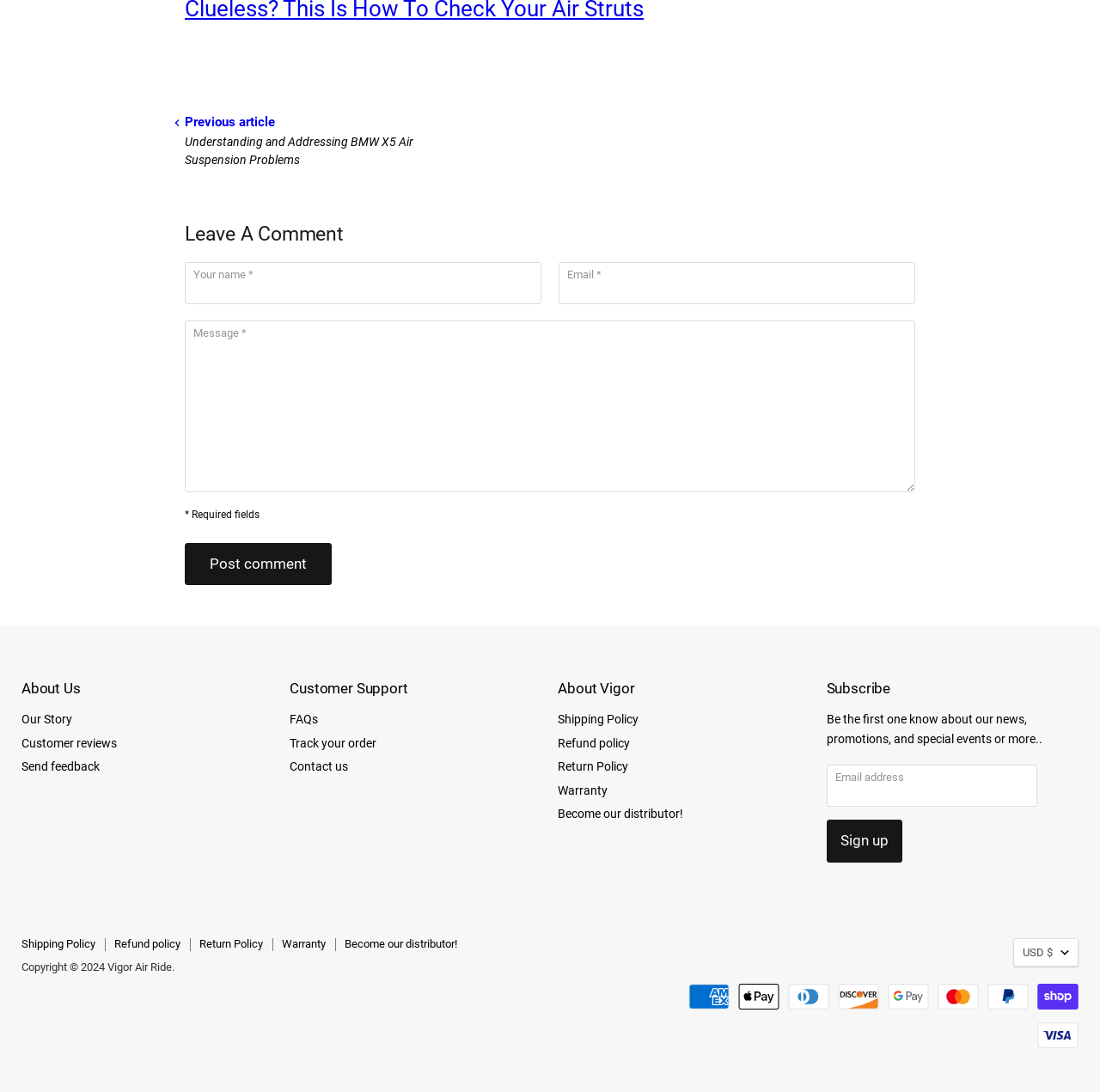What types of payment methods are accepted by the website?
Examine the screenshot and reply with a single word or phrase.

Multiple payment methods